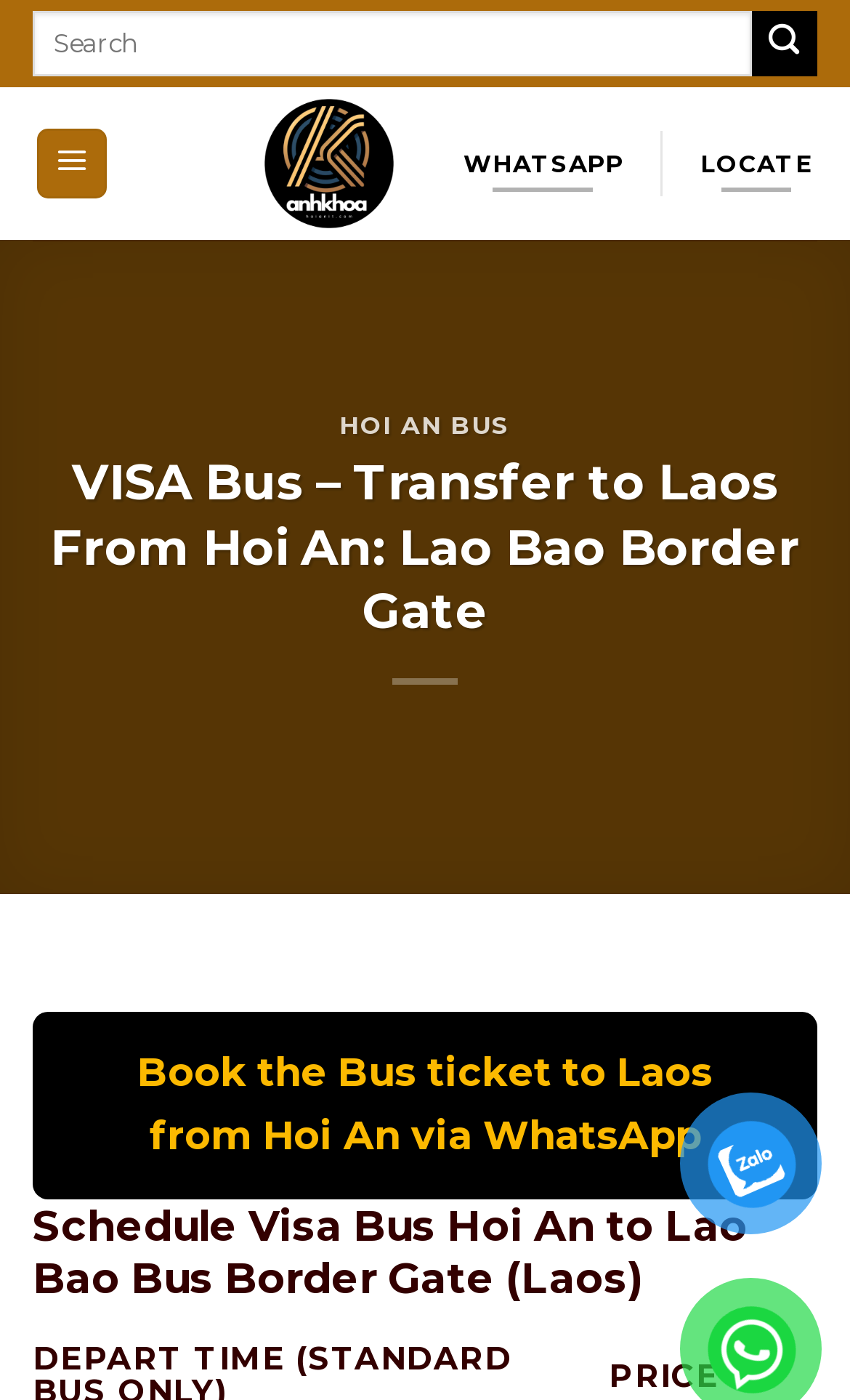Determine the bounding box coordinates for the element that should be clicked to follow this instruction: "go to home page". The coordinates should be given as four float numbers between 0 and 1, in the format [left, top, right, bottom].

None